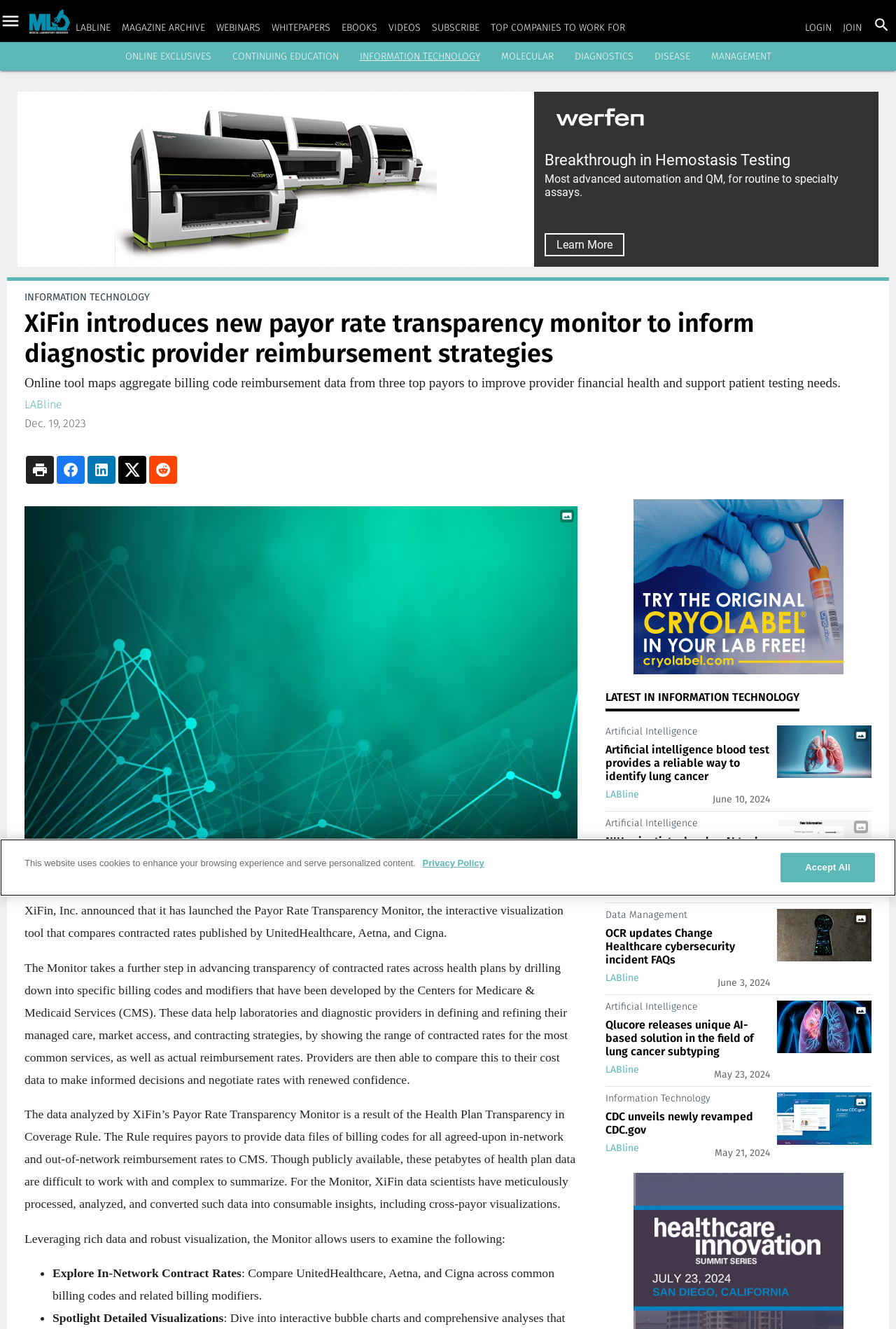Locate the bounding box coordinates of the clickable part needed for the task: "Learn about Artificial Intelligence".

[0.676, 0.546, 0.859, 0.559]